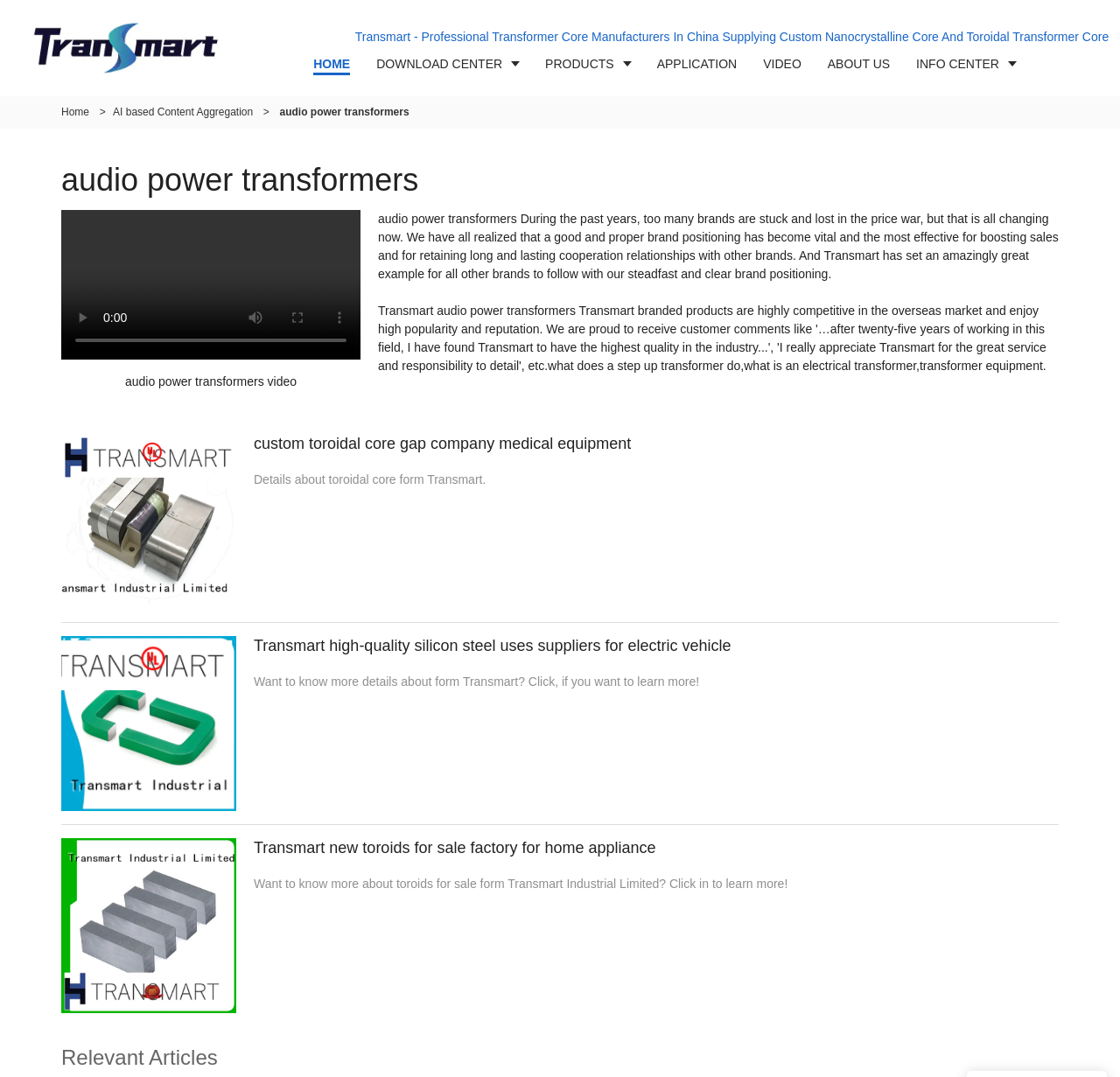Locate the bounding box coordinates of the clickable area to execute the instruction: "Click the ABOUT US link". Provide the coordinates as four float numbers between 0 and 1, represented as [left, top, right, bottom].

[0.727, 0.029, 0.806, 0.089]